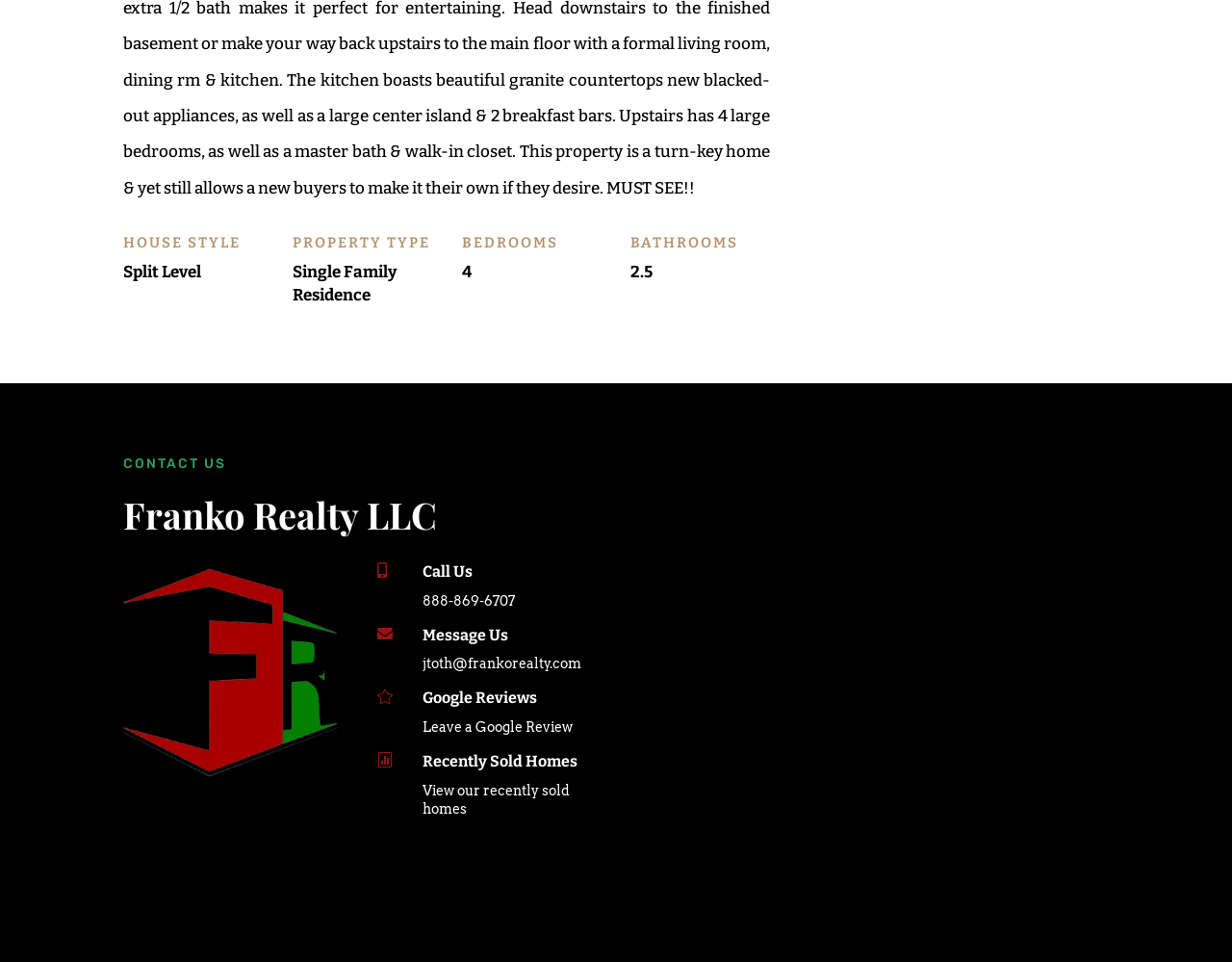Please give the bounding box coordinates of the area that should be clicked to fulfill the following instruction: "Add to cart: “Kel-Tec PMR-30”". The coordinates should be in the format of four float numbers from 0 to 1, i.e., [left, top, right, bottom].

None